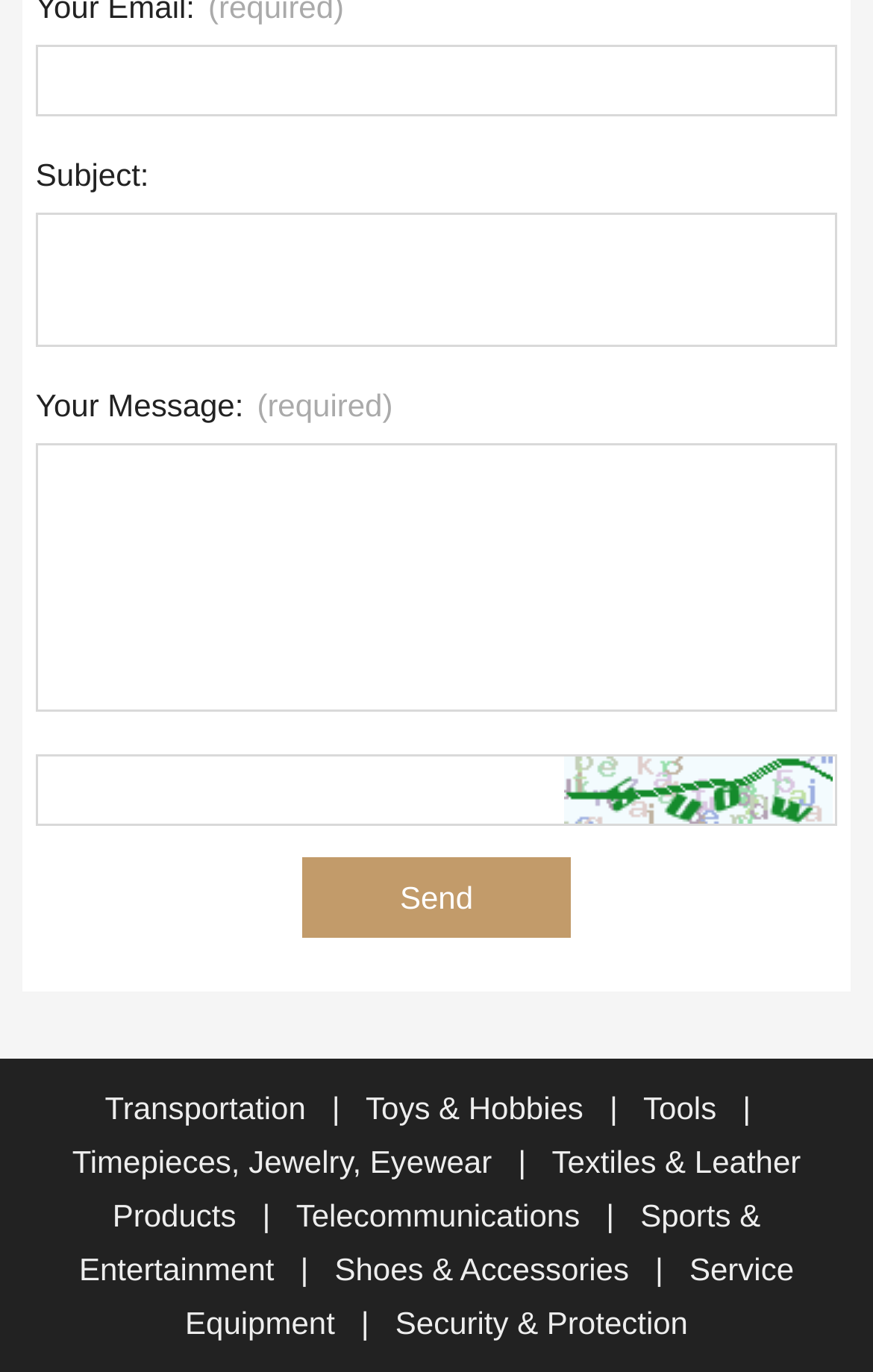Answer the question with a single word or phrase: 
How many links are at the bottom of the page?

9